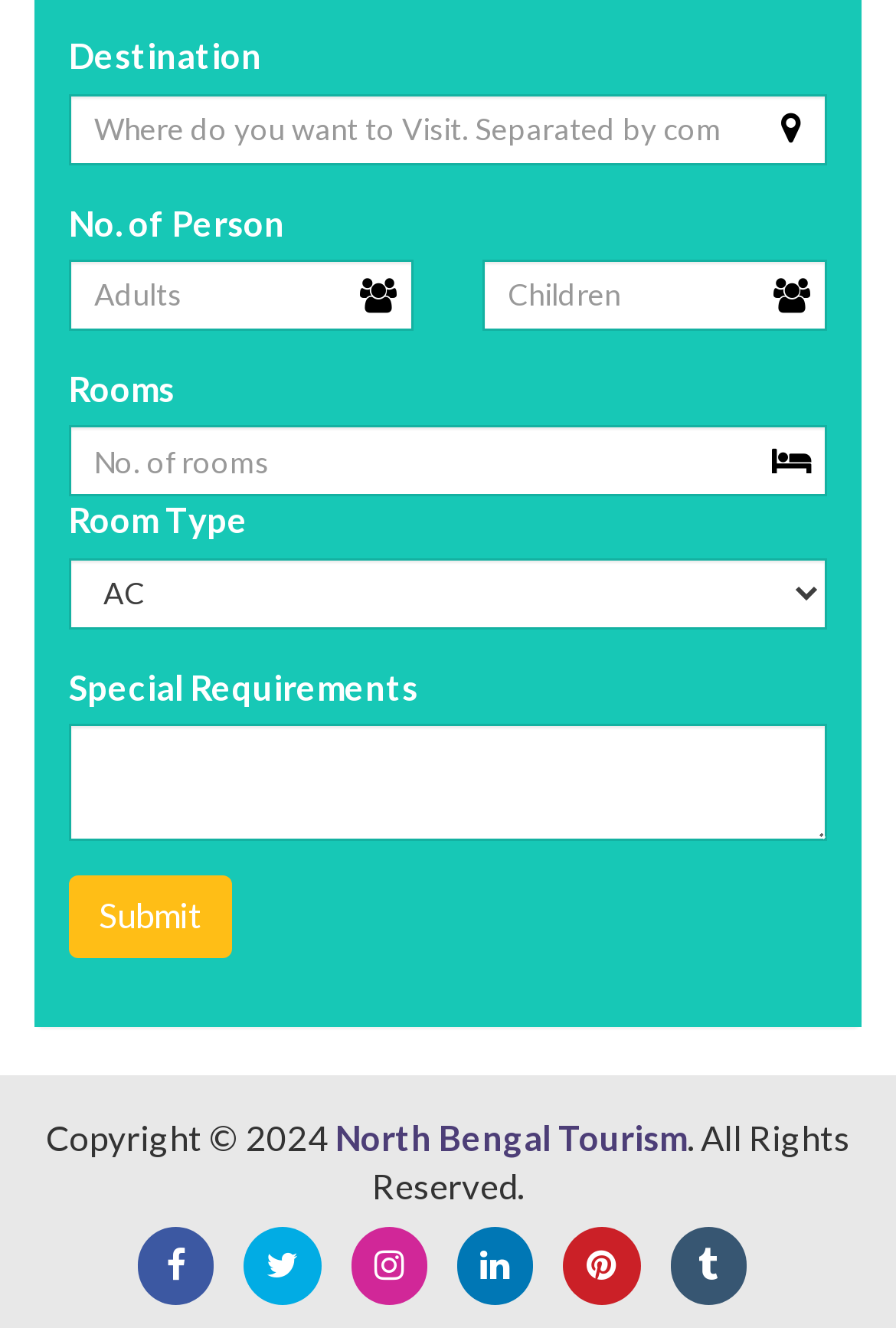Bounding box coordinates are specified in the format (top-left x, top-left y, bottom-right x, bottom-right y). All values are floating point numbers bounded between 0 and 1. Please provide the bounding box coordinate of the region this sentence describes: North Bengal Tourism

[0.374, 0.84, 0.767, 0.871]